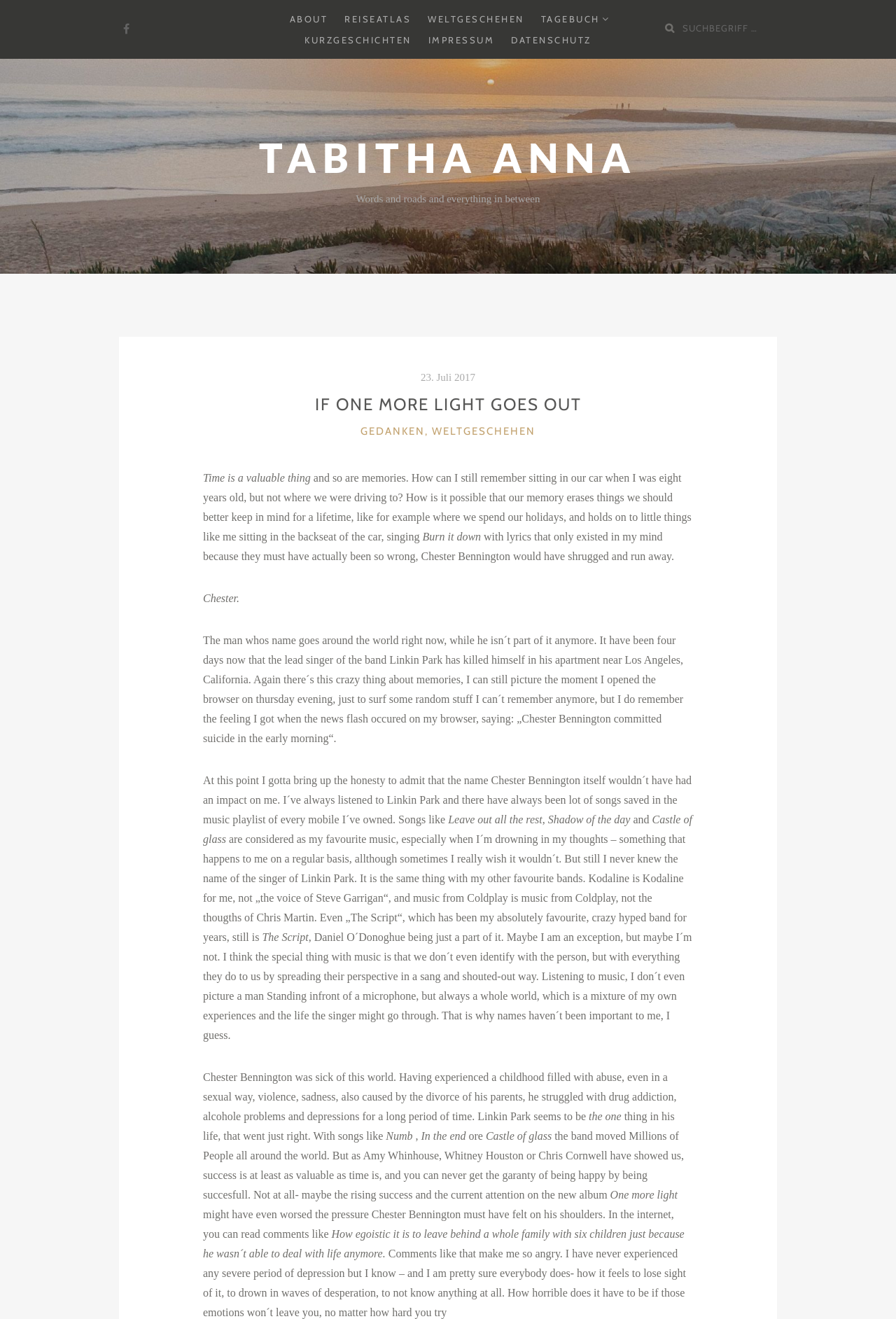Please identify the bounding box coordinates of the element that needs to be clicked to perform the following instruction: "View cart".

None